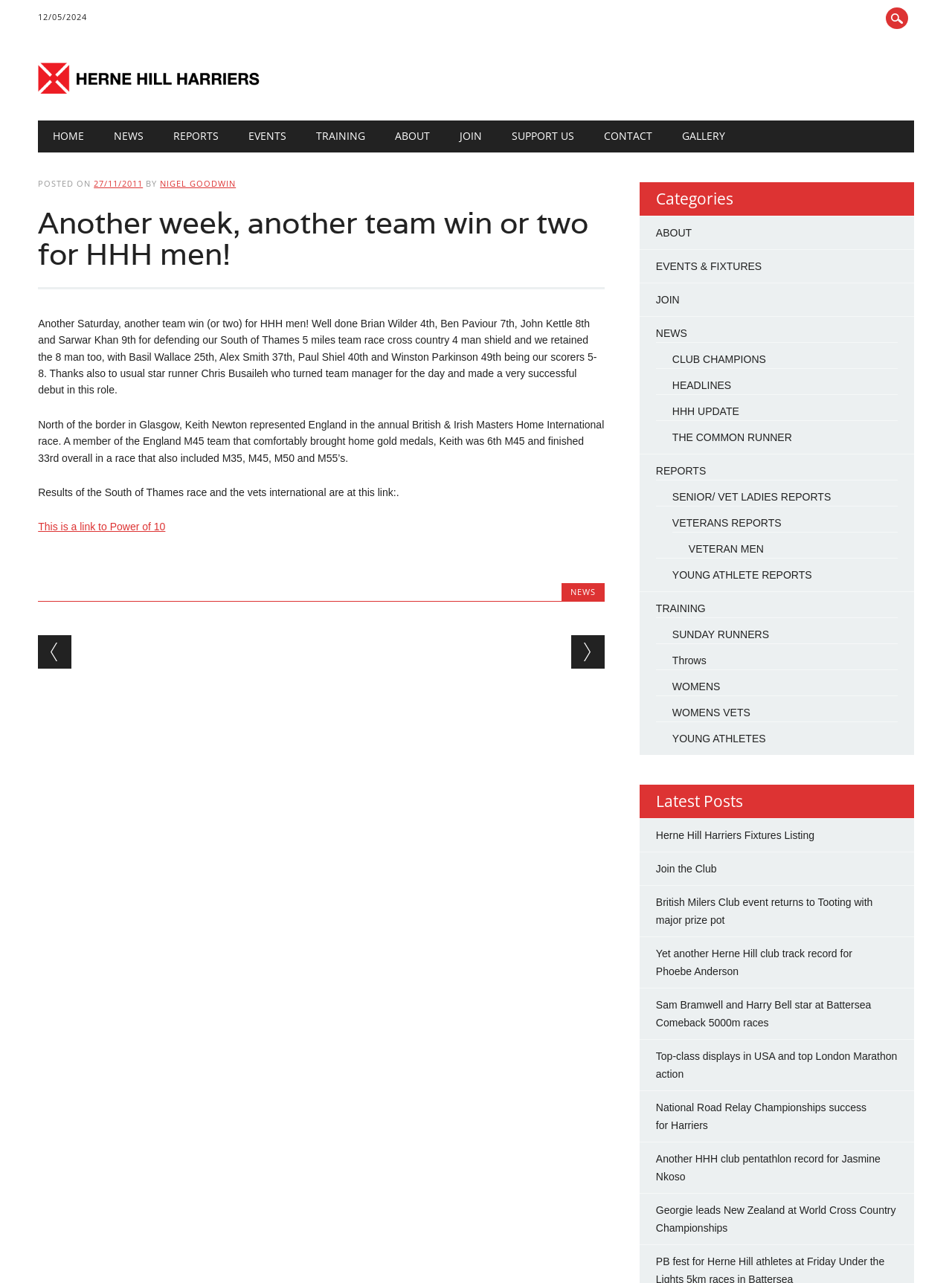Refer to the screenshot and give an in-depth answer to this question: Who represented England in the British & Irish Masters Home International race?

According to the article, Keith Newton represented England in the British & Irish Masters Home International race, where he finished 6th M45 and 33rd overall.